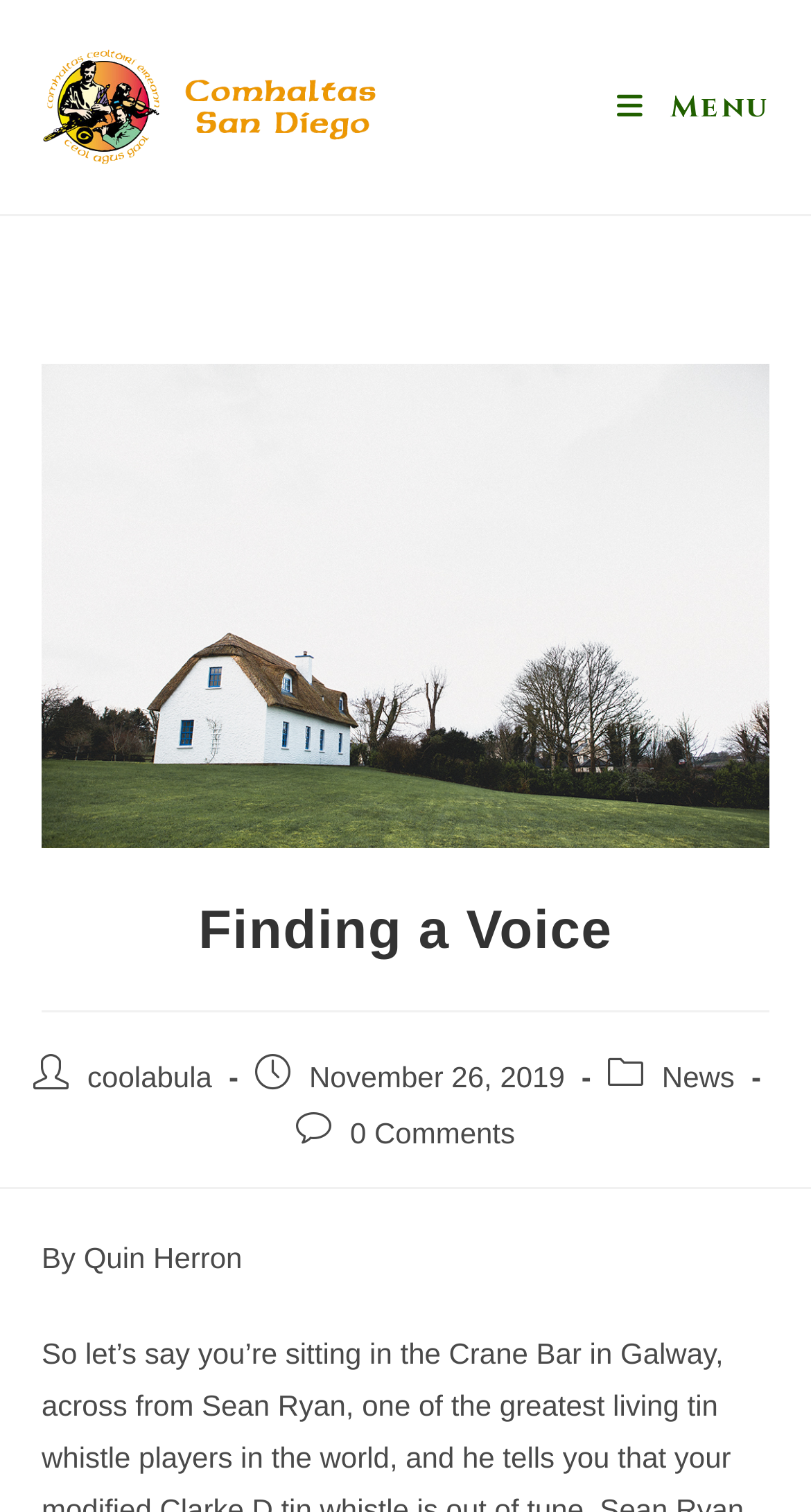Analyze the image and deliver a detailed answer to the question: What is the name of the organization?

The name of the organization can be found in the top-left corner of the webpage, where it is written as 'Comhaltas San Diego' with an image of a logo next to it.